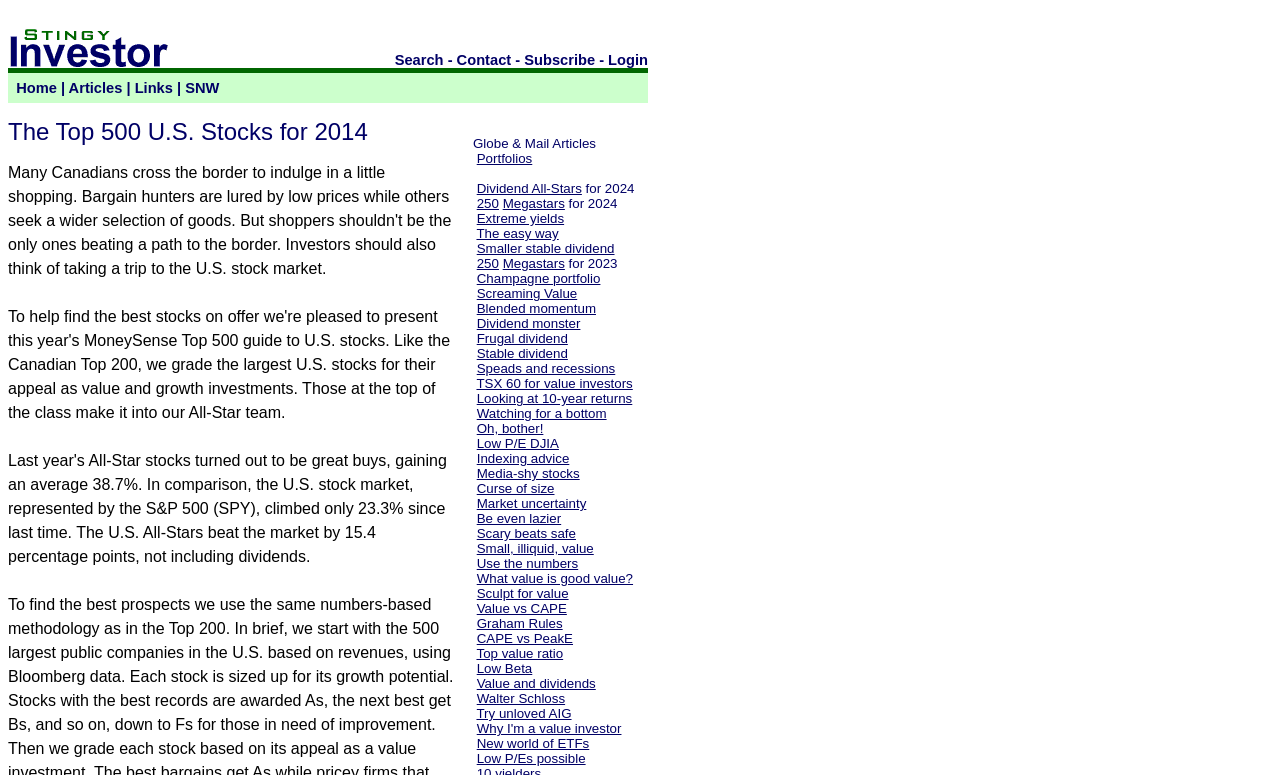What is the focus of the website?
Utilize the information in the image to give a detailed answer to the question.

The focus of the website can be inferred from the various links and categories on the webpage, which suggest that the website is focused on providing information and resources related to U.S. stocks.